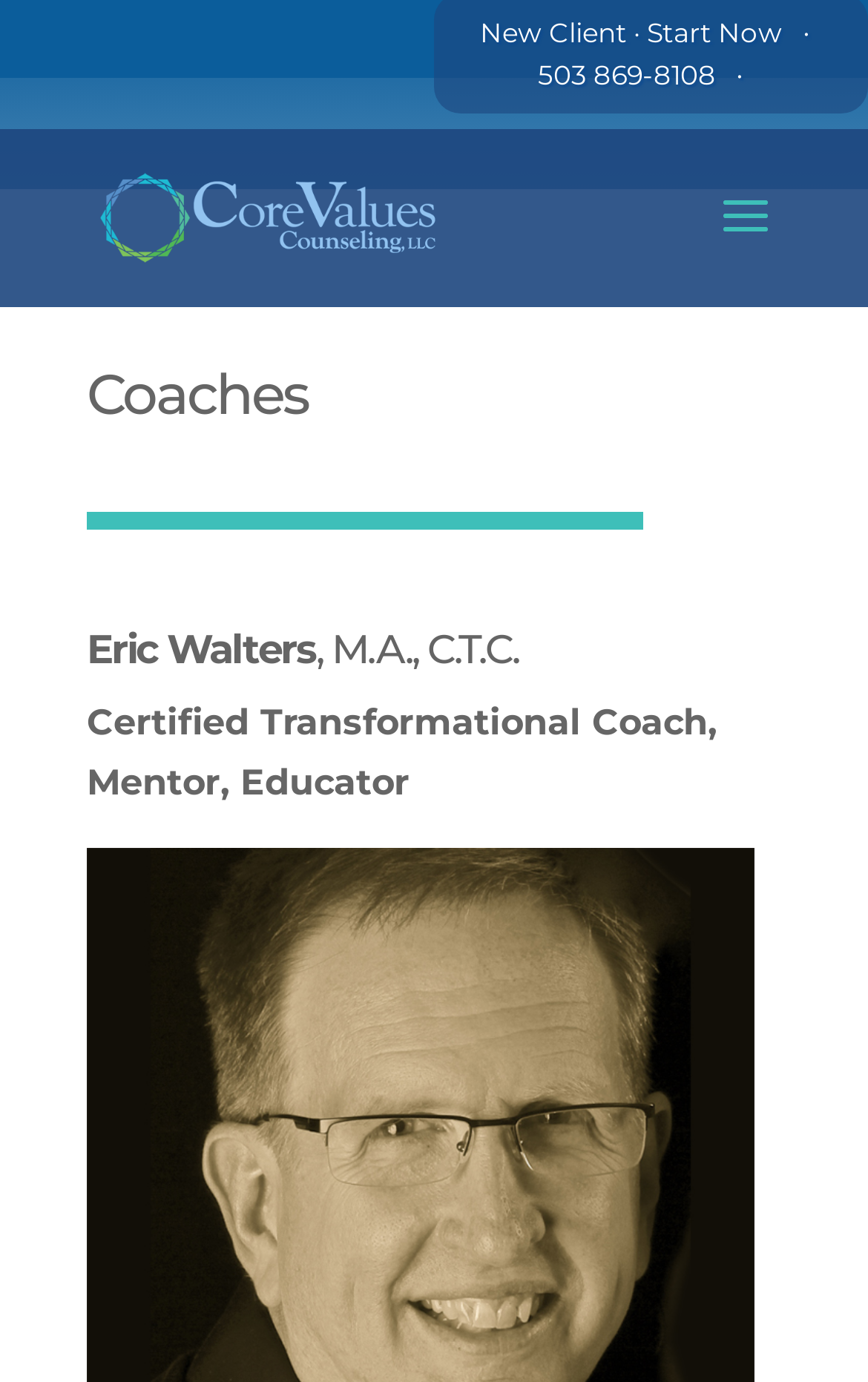Identify the bounding box for the UI element described as: "503 869-8108". Ensure the coordinates are four float numbers between 0 and 1, formatted as [left, top, right, bottom].

[0.619, 0.041, 0.832, 0.065]